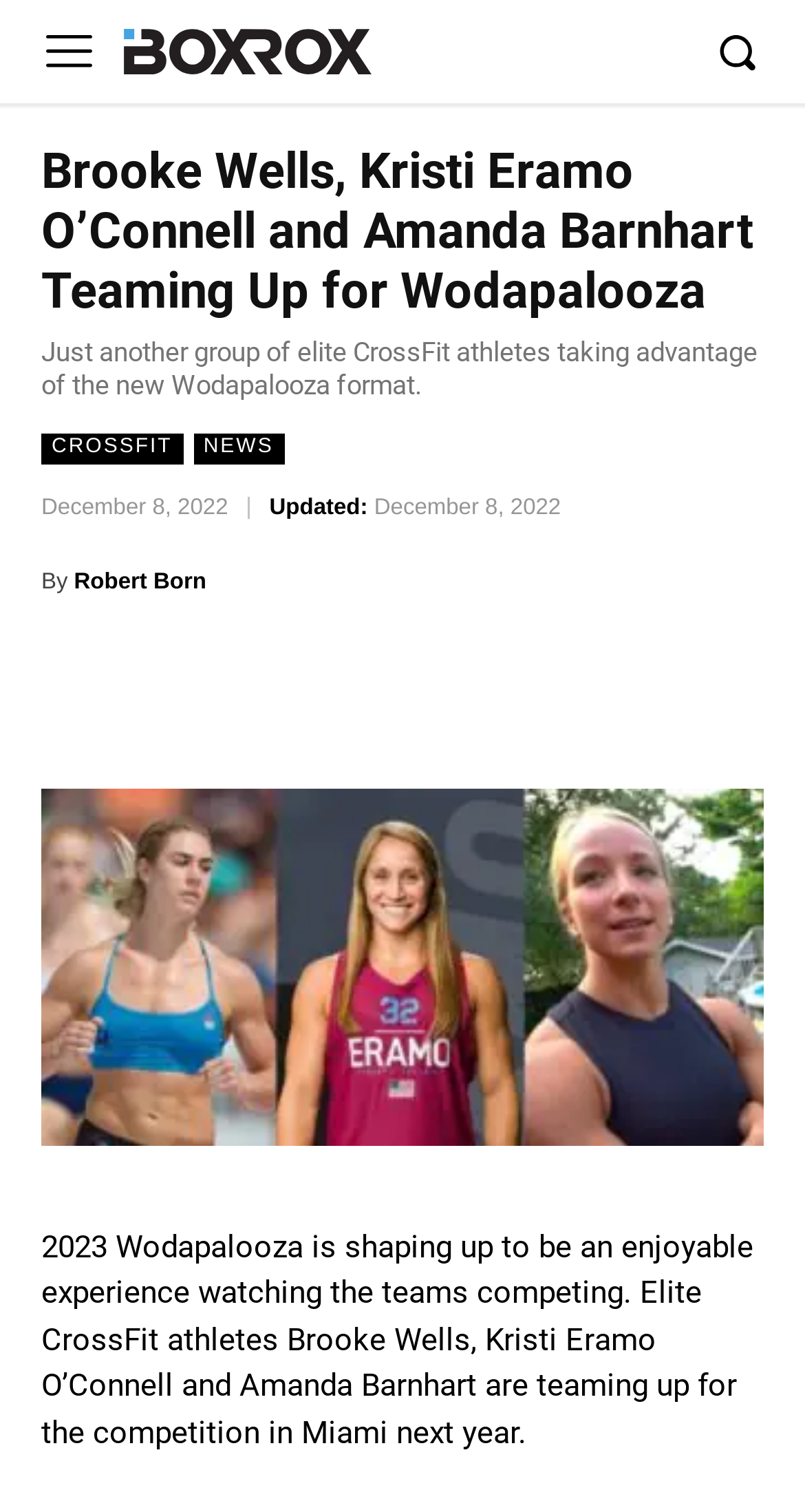Determine which piece of text is the heading of the webpage and provide it.

Brooke Wells, Kristi Eramo O’Connell and Amanda Barnhart Teaming Up for Wodapalooza